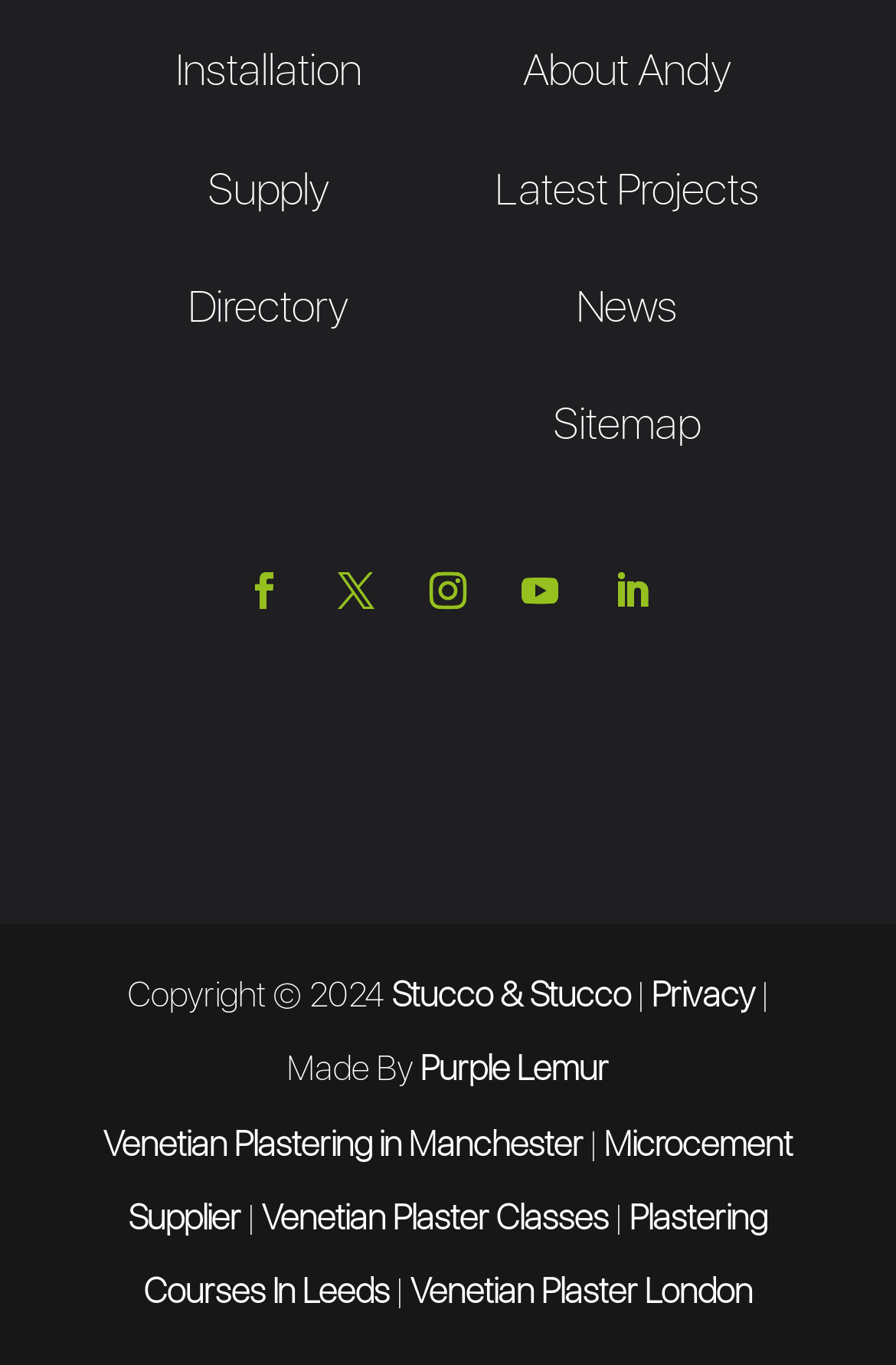What is the purpose of the links at the top?
Please give a detailed and thorough answer to the question, covering all relevant points.

The links at the top, including 'Installation', 'Supply', 'Directory', and others, are likely used for navigation to different sections of the website. They are positioned at the top of the webpage, which is a common location for navigation menus.